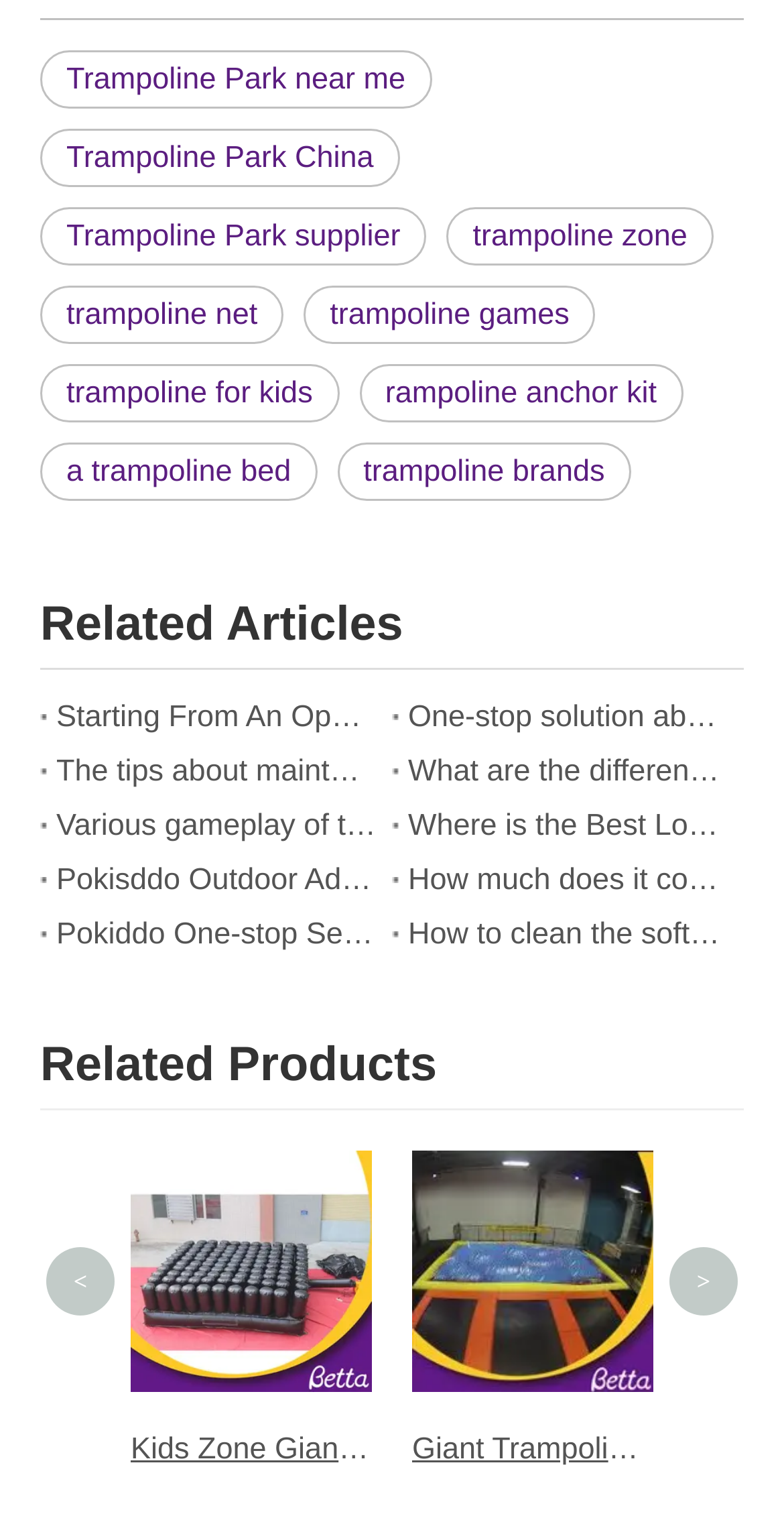Predict the bounding box coordinates of the area that should be clicked to accomplish the following instruction: "Read 'The tips about maintainance of Regular Customers in Trampoline Park'". The bounding box coordinates should consist of four float numbers between 0 and 1, i.e., [left, top, right, bottom].

[0.072, 0.492, 0.479, 0.527]